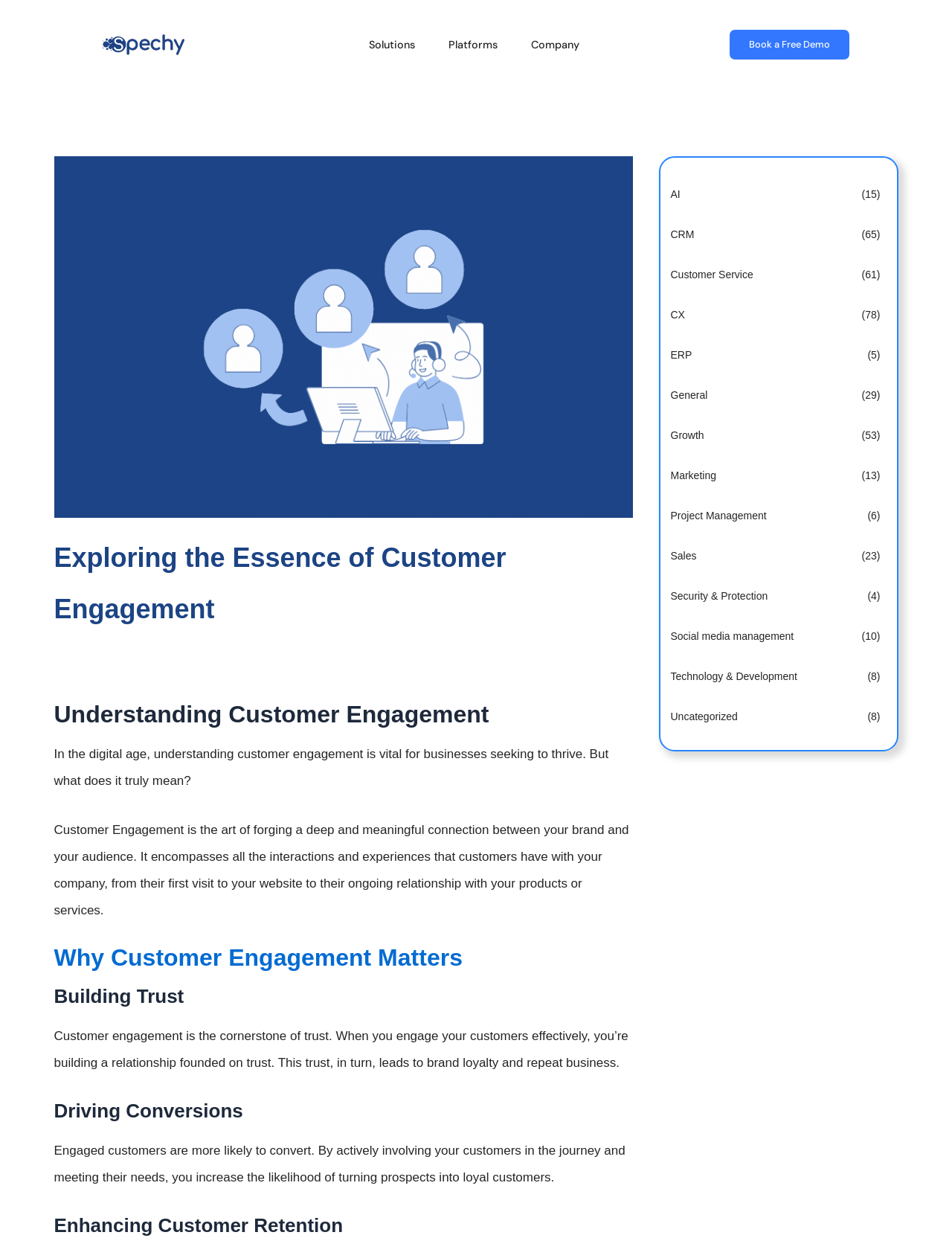Show me the bounding box coordinates of the clickable region to achieve the task as per the instruction: "Click the Spechy logo".

[0.108, 0.028, 0.264, 0.044]